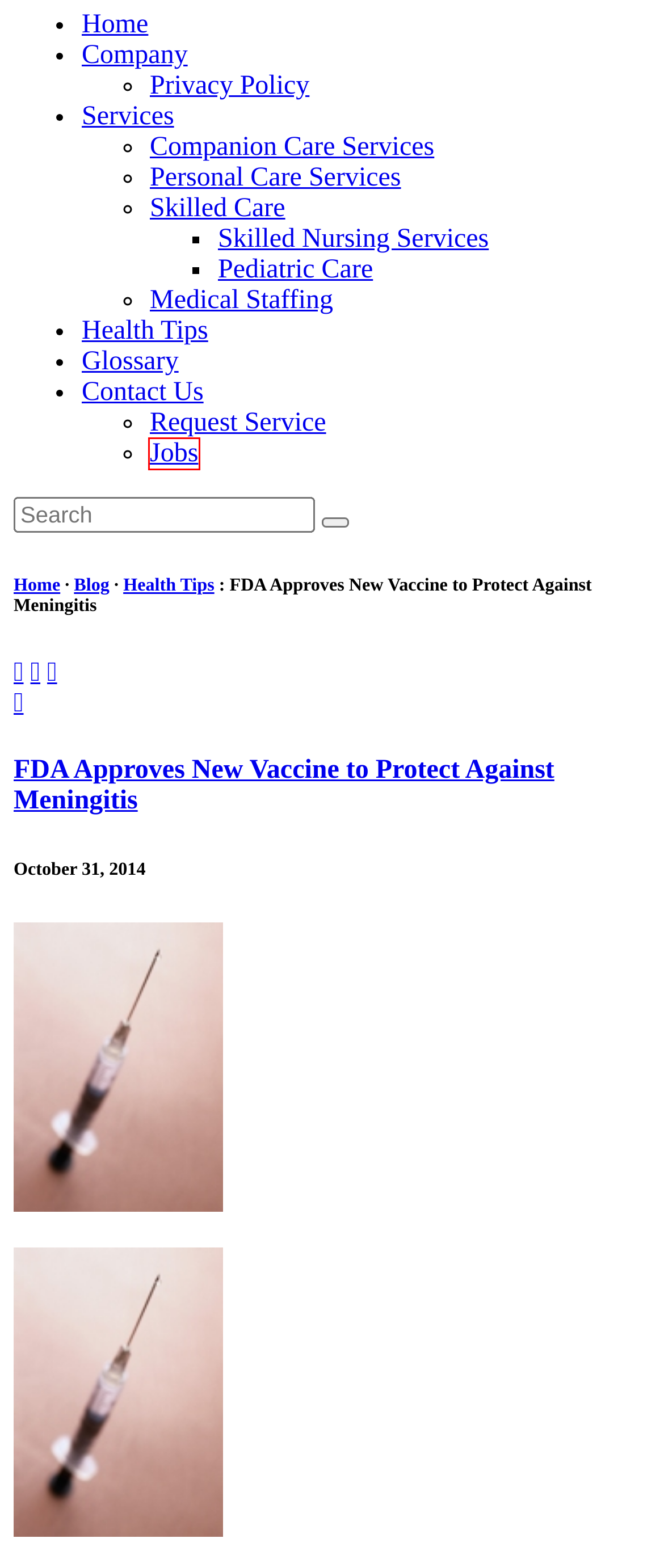You are presented with a screenshot of a webpage containing a red bounding box around an element. Determine which webpage description best describes the new webpage after clicking on the highlighted element. Here are the candidates:
A. Jobs | DynQuest Health
B. Personal Care Services | DynQuest Health
C. Contact Us | DynQuest Health
D. Skilled Care  | DynQuest Health
E. Company | DynQuest Health
F. Health Tips | DynQuest Health
G. Services | DynQuest Health
H. Skilled Nursing Services | DynQuest Health

A